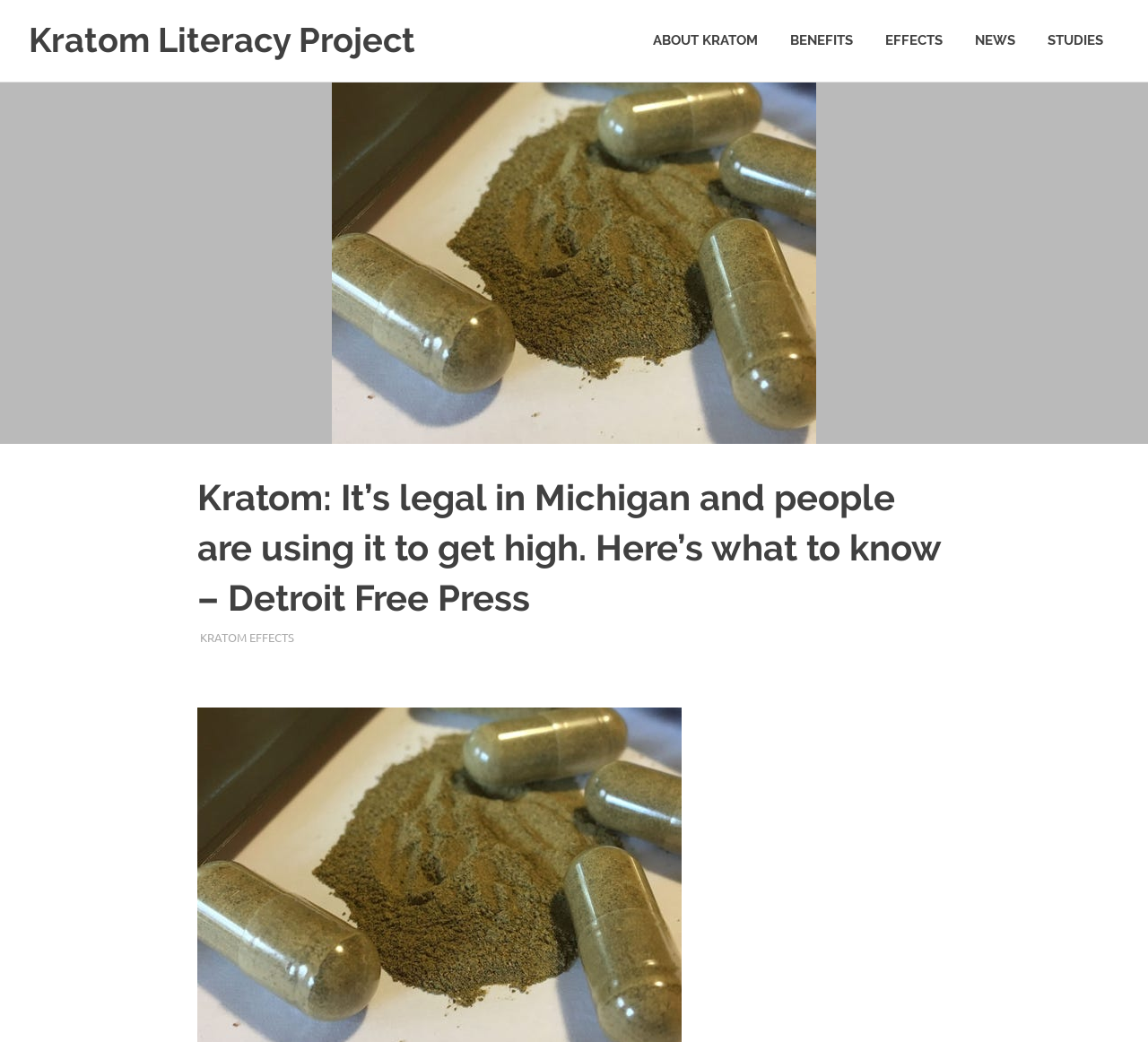Locate the bounding box coordinates of the clickable region necessary to complete the following instruction: "Check the effects of Kratom". Provide the coordinates in the format of four float numbers between 0 and 1, i.e., [left, top, right, bottom].

[0.757, 0.014, 0.835, 0.064]